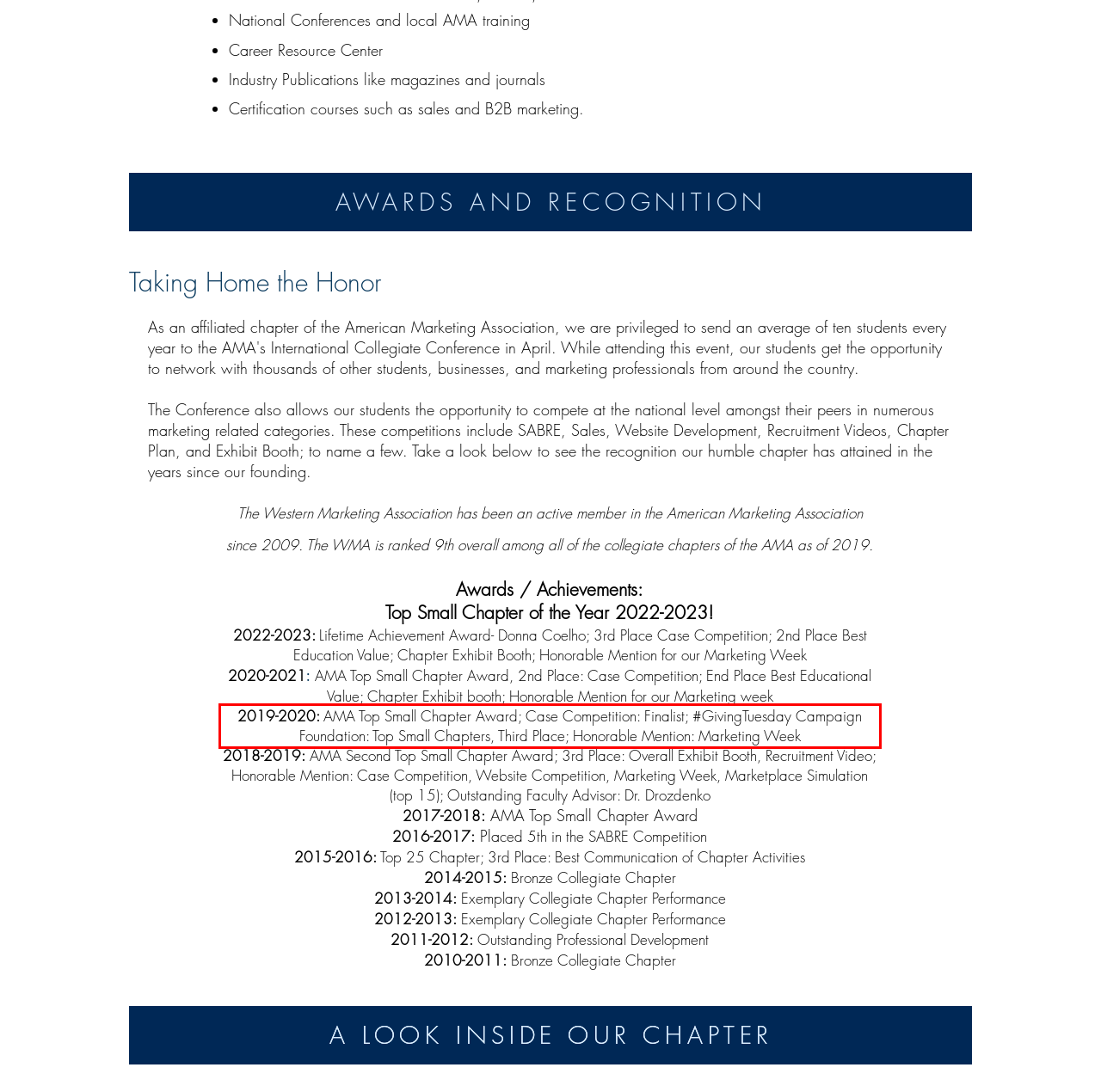Analyze the screenshot of the webpage that features a red bounding box and recognize the text content enclosed within this red bounding box.

2019-2020: AMA Top Small Chapter Award; Case Competition: Finalist; #GivingTuesday Campaign Foundation: Top Small Chapters, Third Place; Honorable Mention: Marketing Week